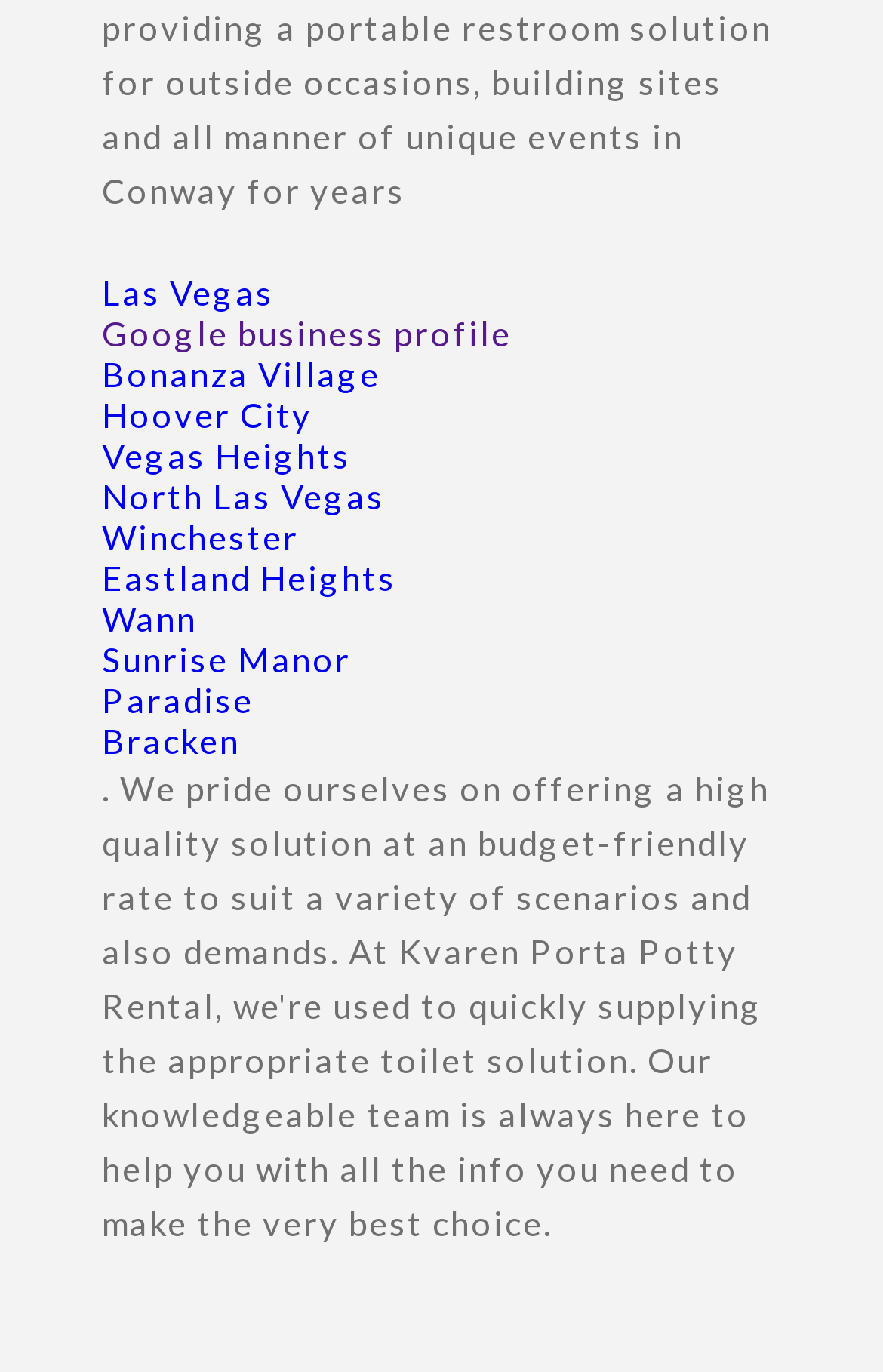Find the UI element described as: "Sunrise Manor" and predict its bounding box coordinates. Ensure the coordinates are four float numbers between 0 and 1, [left, top, right, bottom].

[0.115, 0.465, 0.397, 0.495]